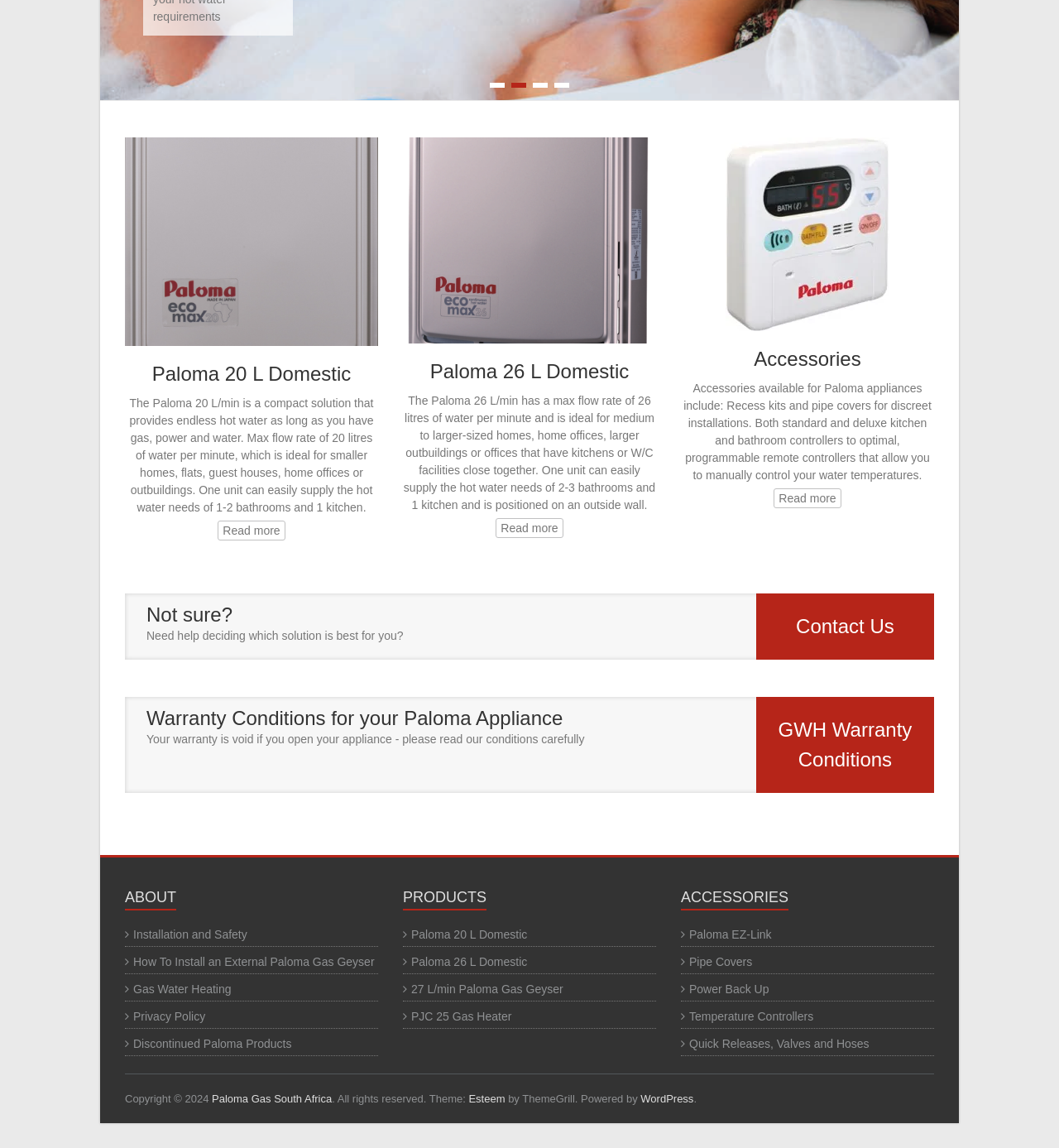Using the provided element description, identify the bounding box coordinates as (top-left x, top-left y, bottom-right x, bottom-right y). Ensure all values are between 0 and 1. Description: 27 L/min Paloma Gas Geyser

[0.38, 0.856, 0.532, 0.867]